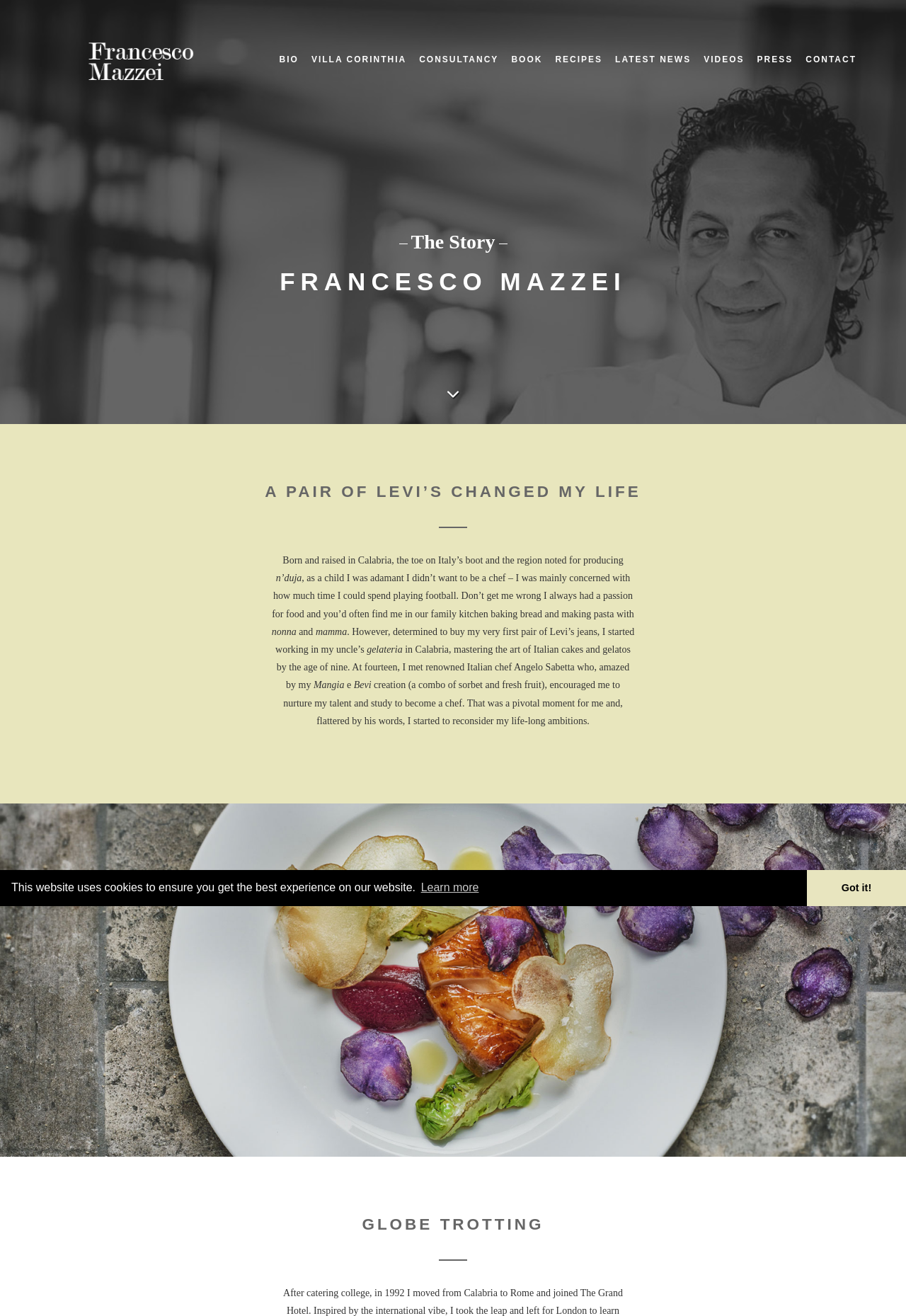Give a one-word or phrase response to the following question: What was Francesco Mazzei's motivation to start working in his uncle's gelateria?

to buy Levi's jeans